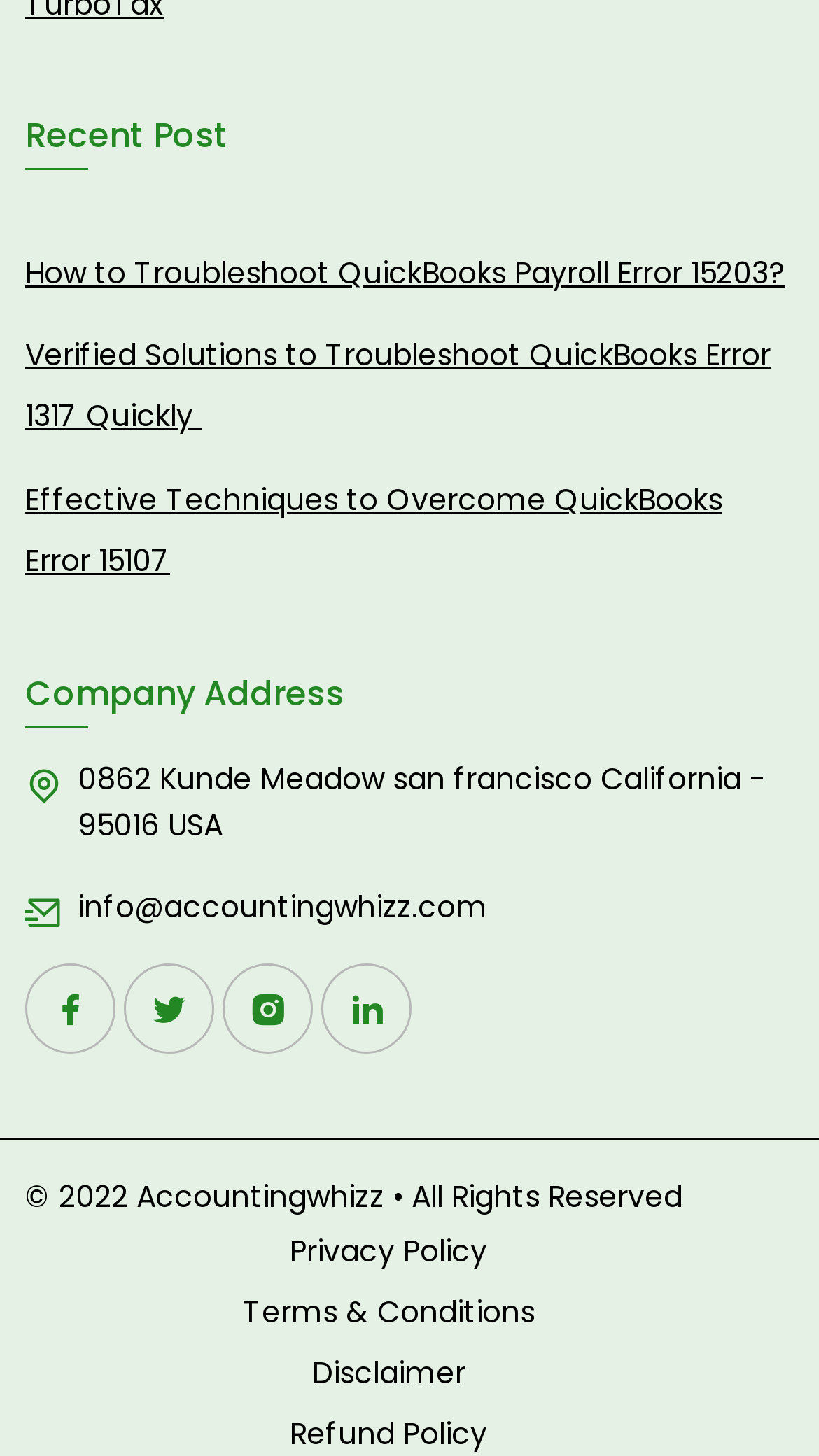Please determine the bounding box coordinates of the area that needs to be clicked to complete this task: 'Get information on Air conditioner service Dubai'. The coordinates must be four float numbers between 0 and 1, formatted as [left, top, right, bottom].

None